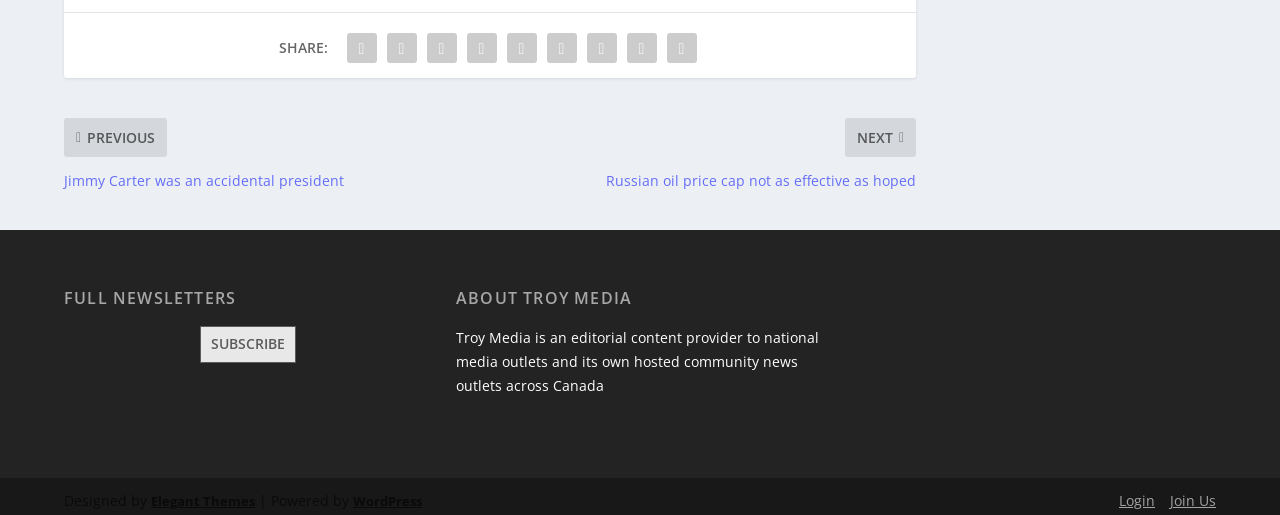Provide a short, one-word or phrase answer to the question below:
What is the purpose of Troy Media?

Editorial content provider